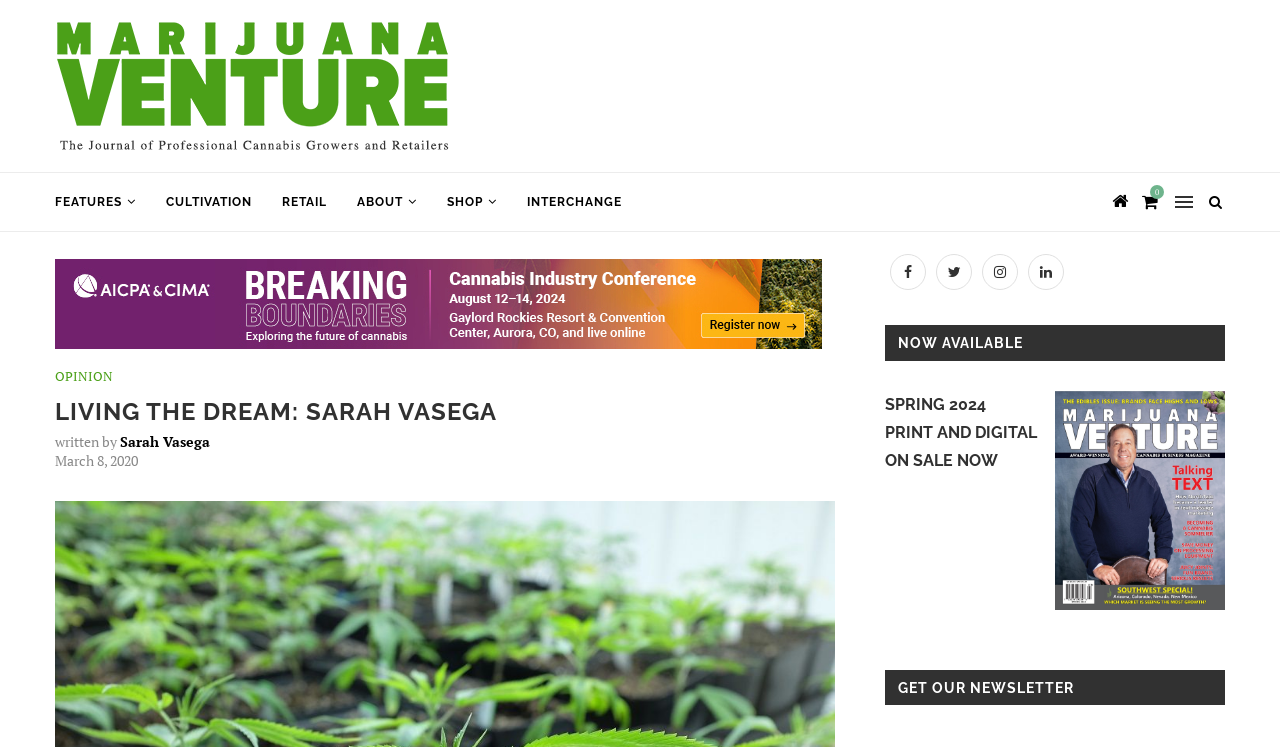Find and specify the bounding box coordinates that correspond to the clickable region for the instruction: "Click the Marijuana Venture logo".

[0.043, 0.027, 0.352, 0.203]